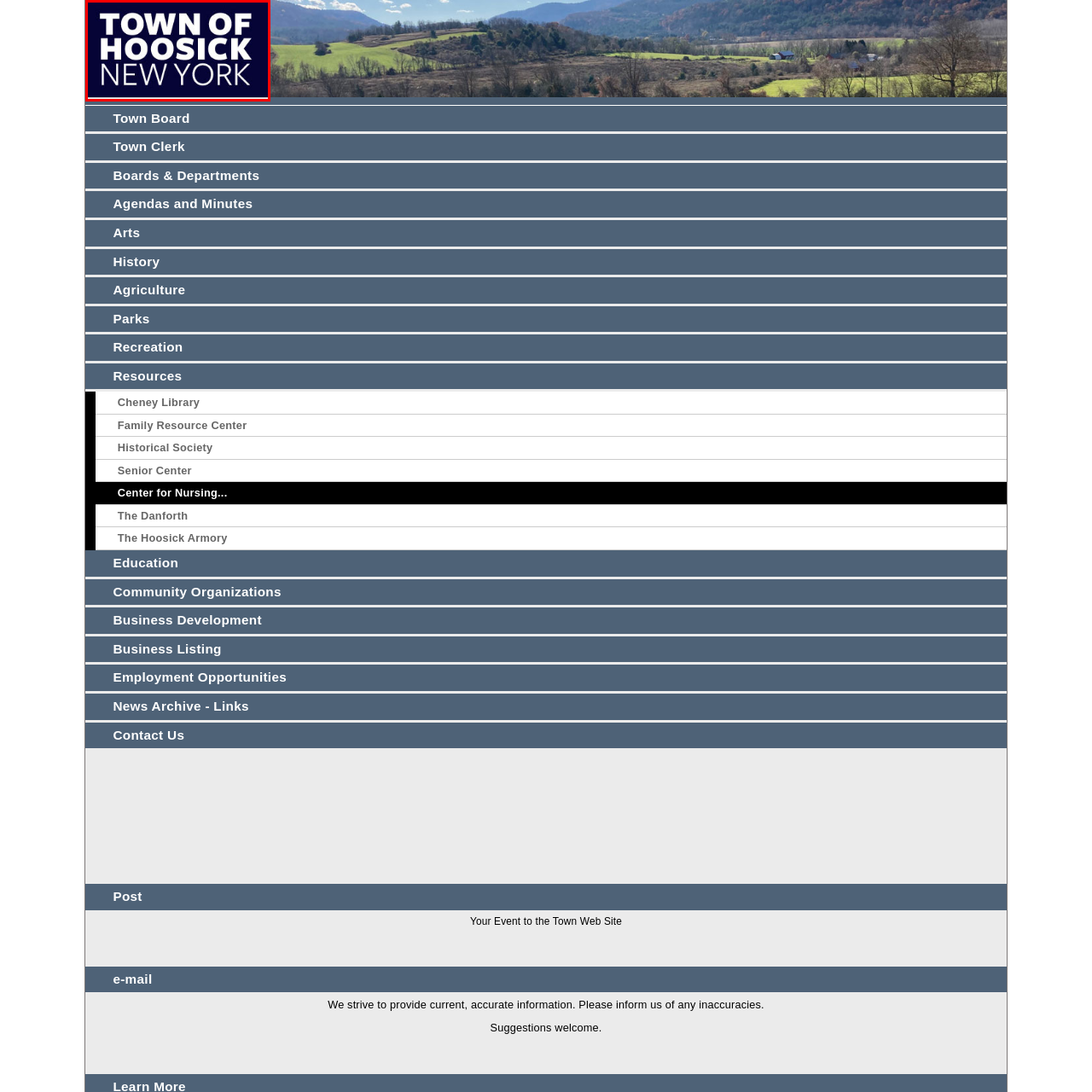What is the purpose of the visual representation?
View the image encased in the red bounding box and respond with a detailed answer informed by the visual information.

The design of the image conveys a strong sense of local pride and serves as a key point of reference for residents and visitors alike, suggesting that the purpose of the visual representation is to emphasize the community and regional significance of Hoosick.